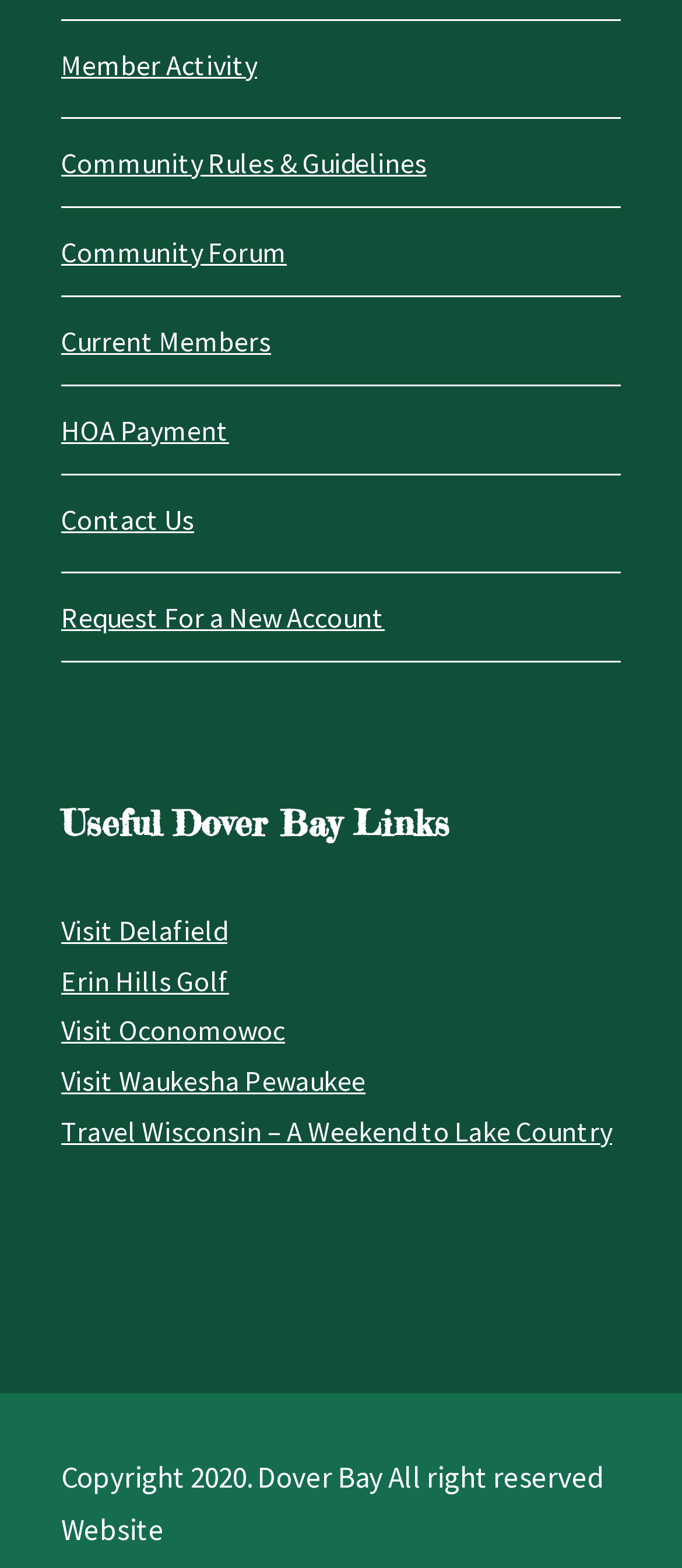What is the copyright year of the website? Look at the image and give a one-word or short phrase answer.

2020